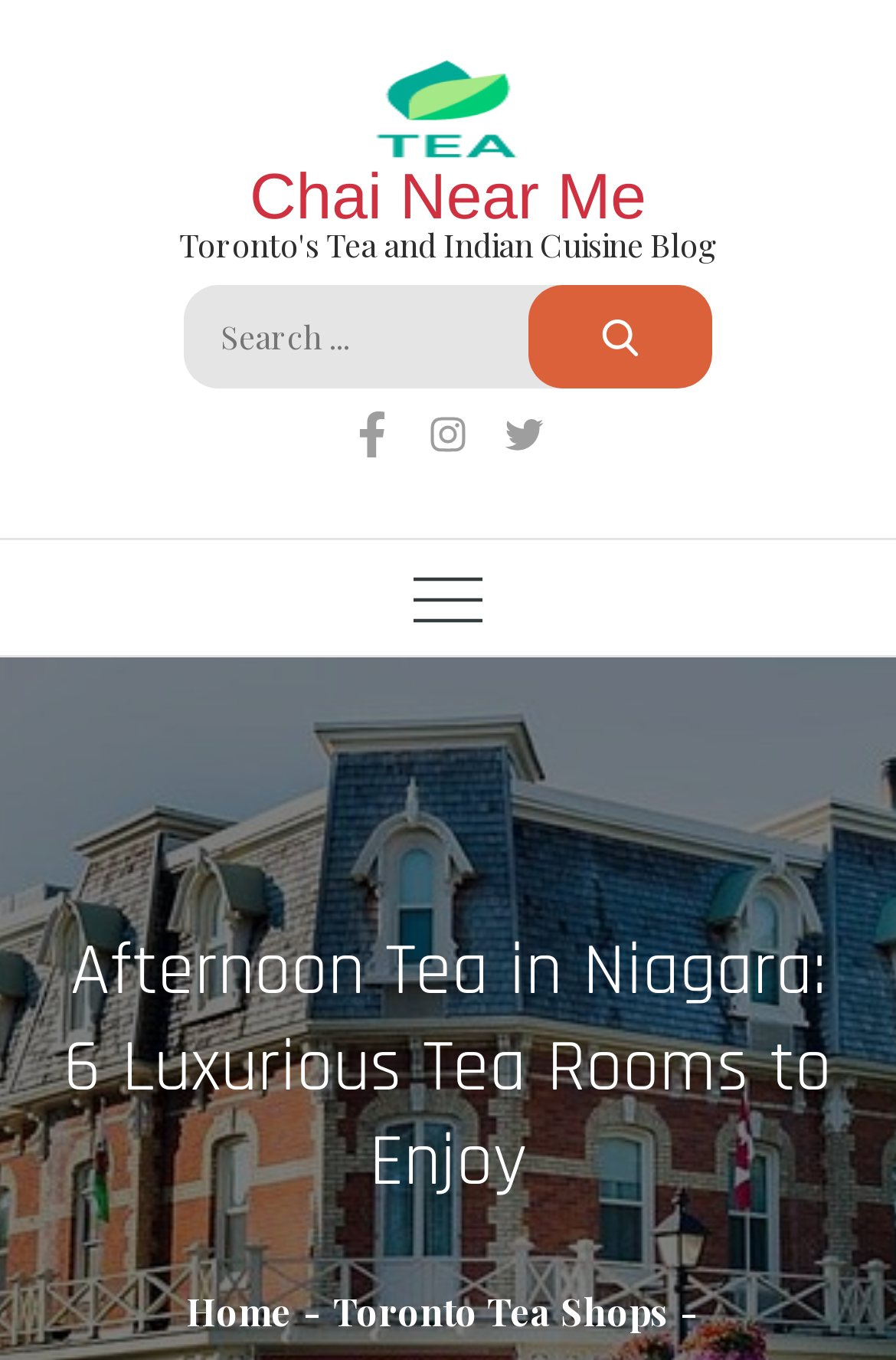Can you find the bounding box coordinates of the area I should click to execute the following instruction: "View the Webink Design image"?

None